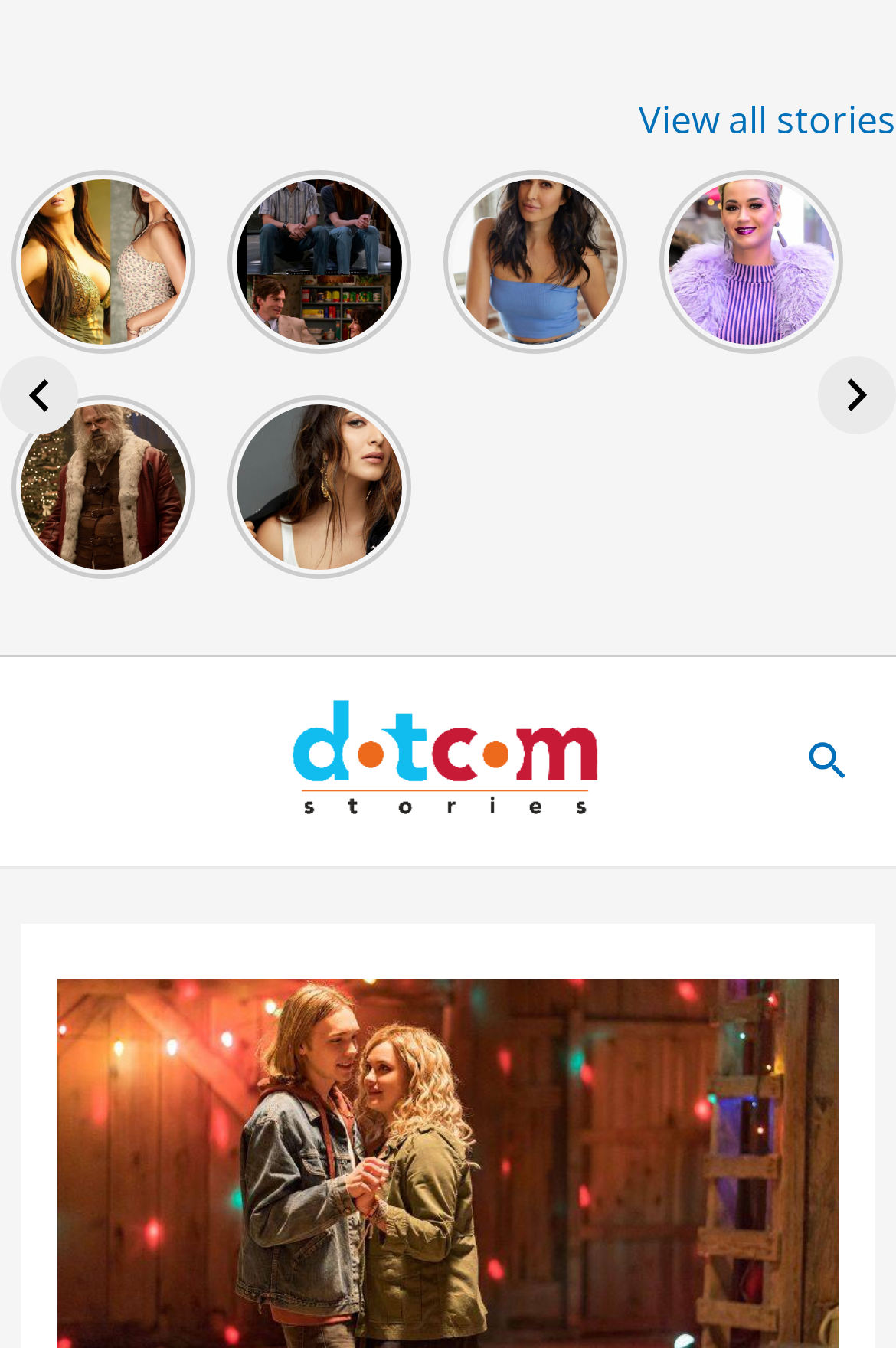Please extract the webpage's main title and generate its text content.

The Best Romantic Movies On Hulu You Must Watch